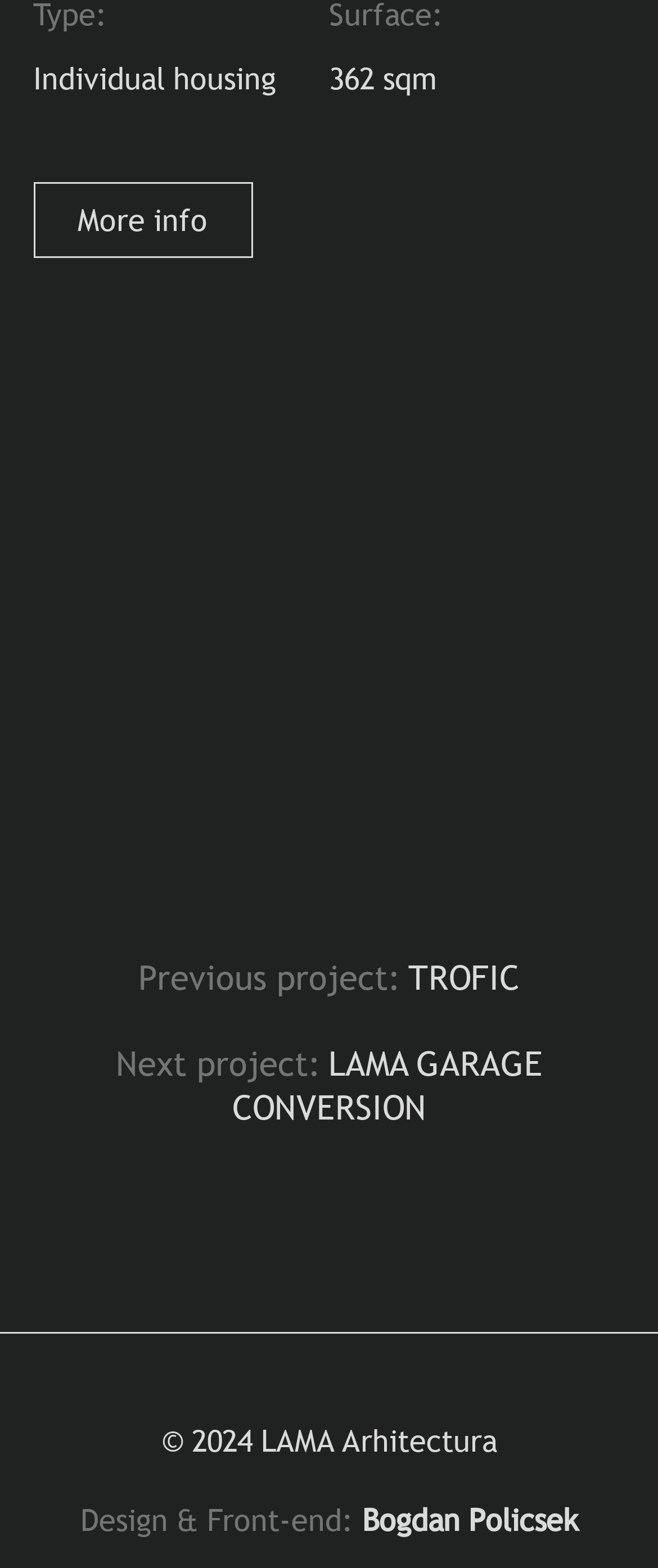Please find the bounding box for the following UI element description. Provide the coordinates in (top-left x, top-left y, bottom-right x, bottom-right y) format, with values between 0 and 1: Next project: LAMA GARAGE CONVERSION

[0.05, 0.654, 0.95, 0.731]